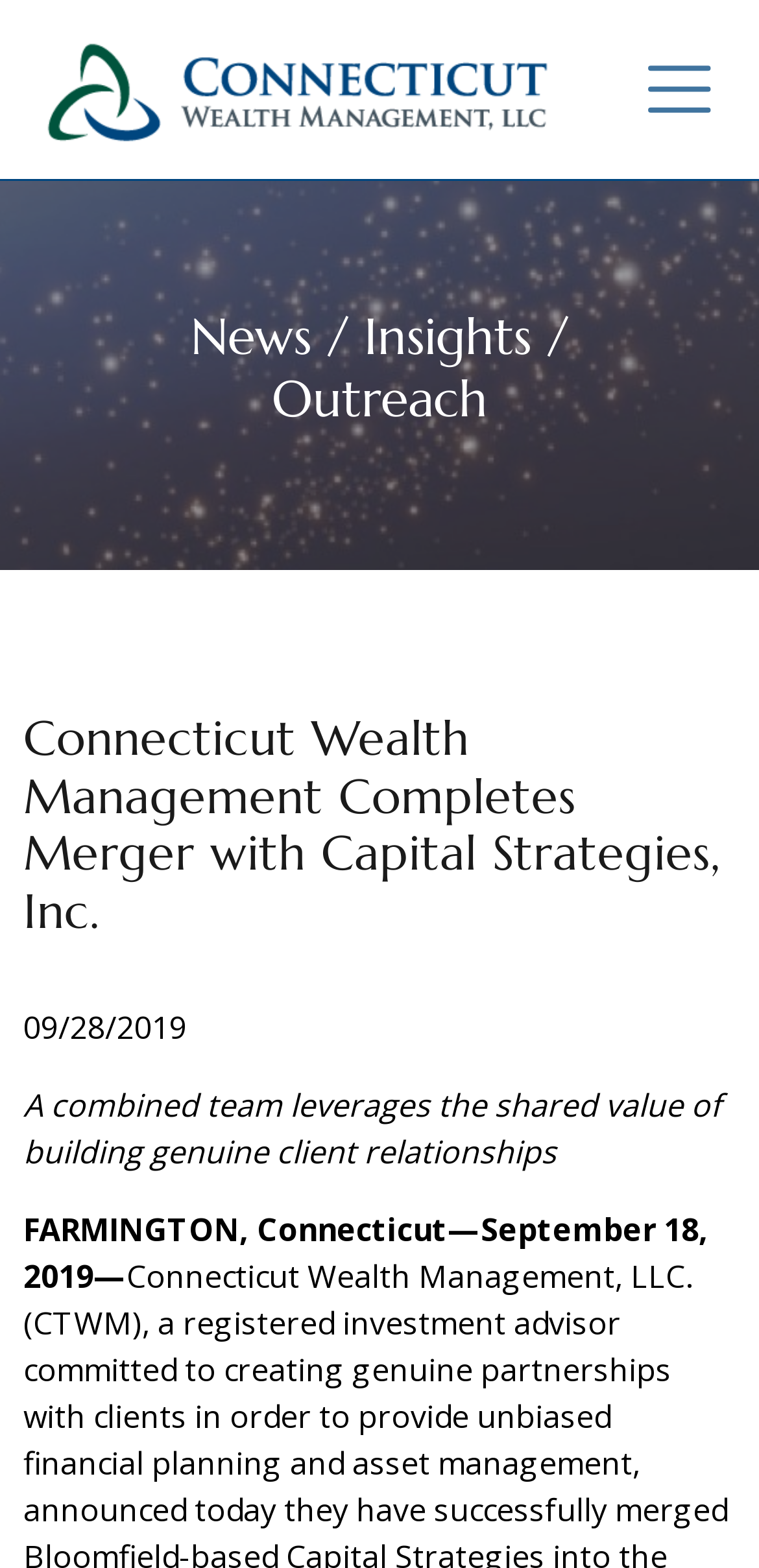Look at the image and write a detailed answer to the question: 
What is the date of the news?

The date of the news can be found in the time element, which is a child of the heading 'Connecticut Wealth Management Completes Merger with Capital Strategies, Inc.'. The StaticText element within the time element displays the date as '09/28/2019'.